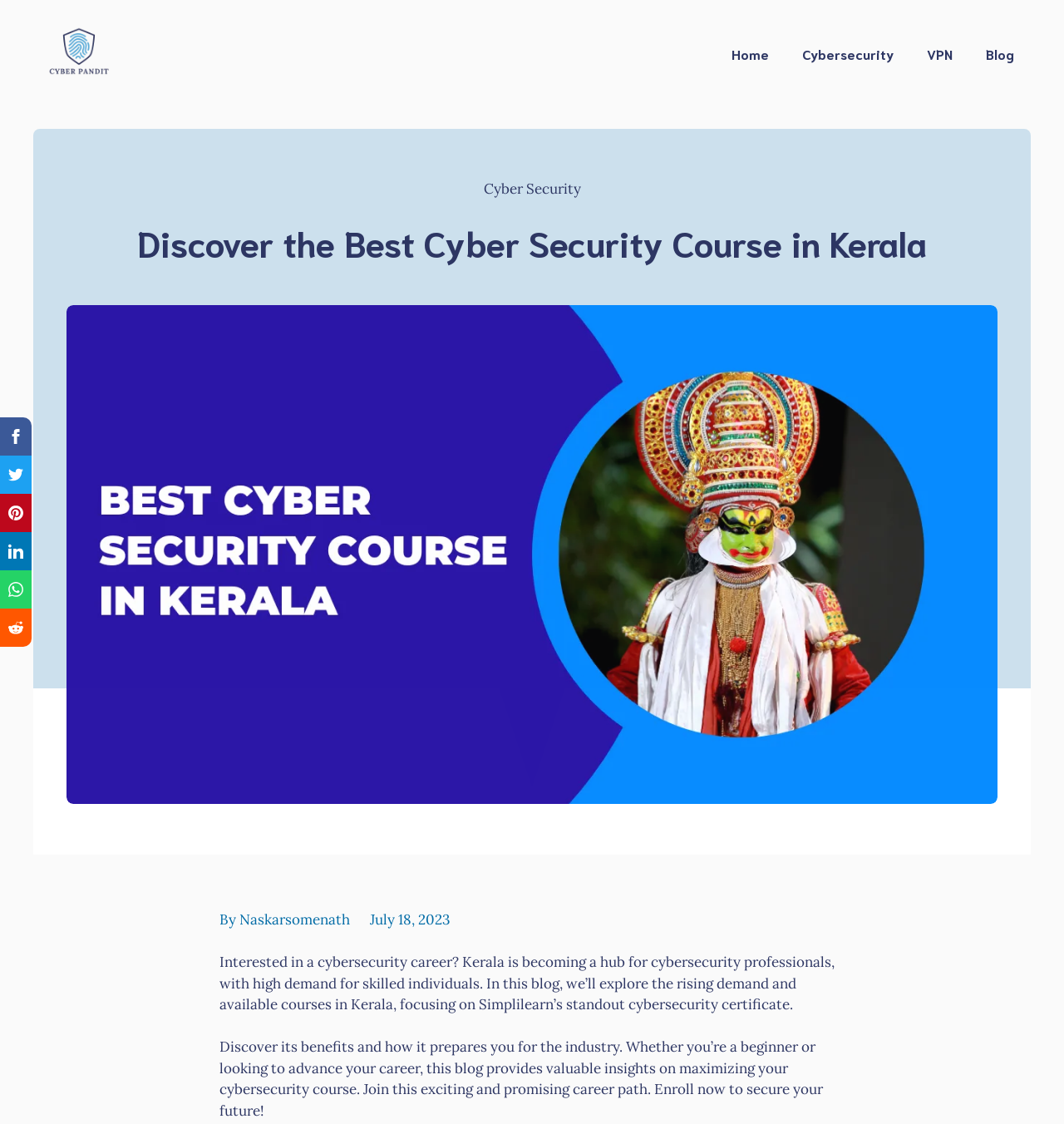Provide the bounding box for the UI element matching this description: "VPN".

[0.855, 0.026, 0.911, 0.07]